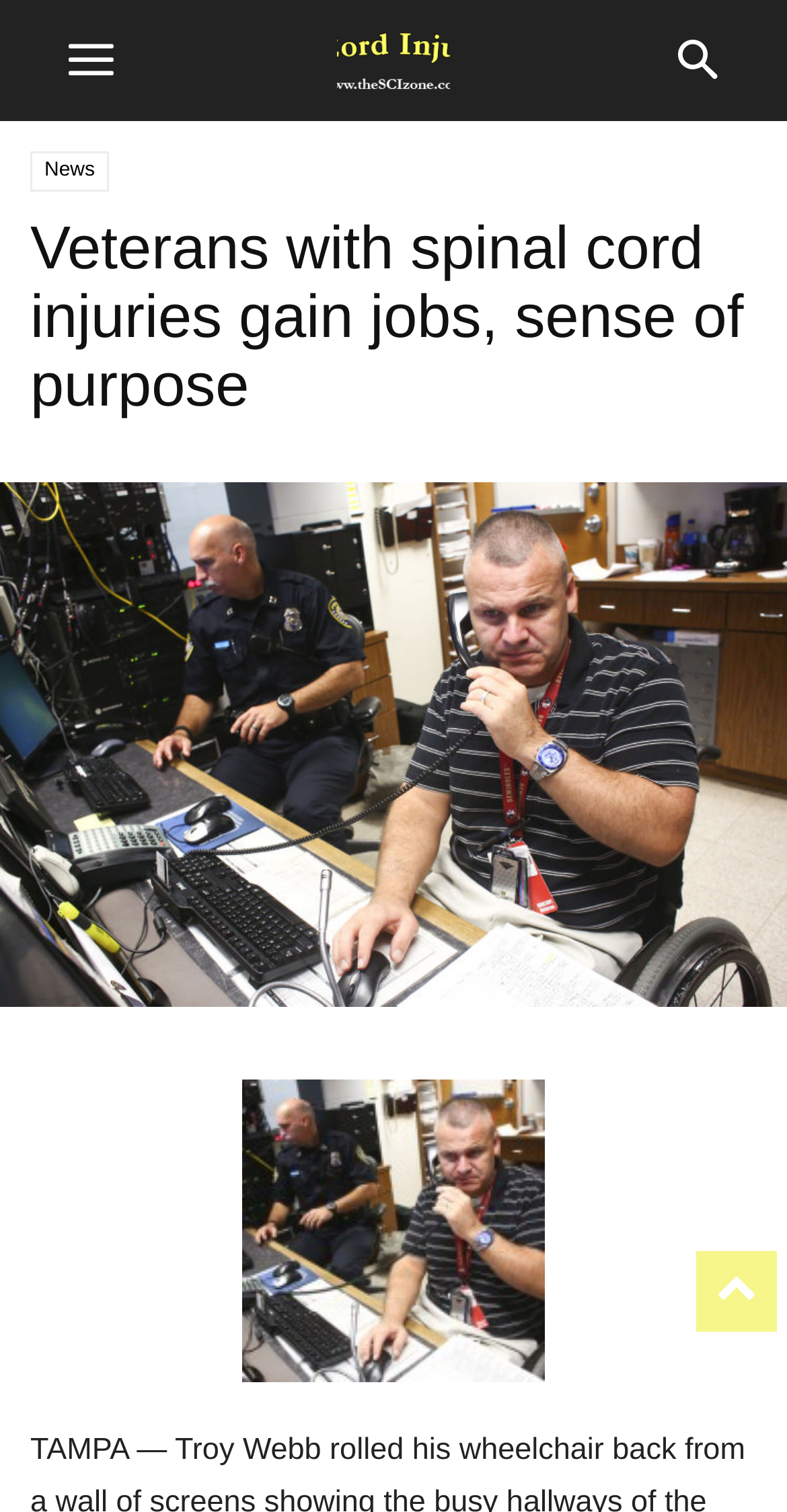What type of content is presented in the LayoutTable element?
Based on the visual content, answer with a single word or a brief phrase.

Image of Troy Webb